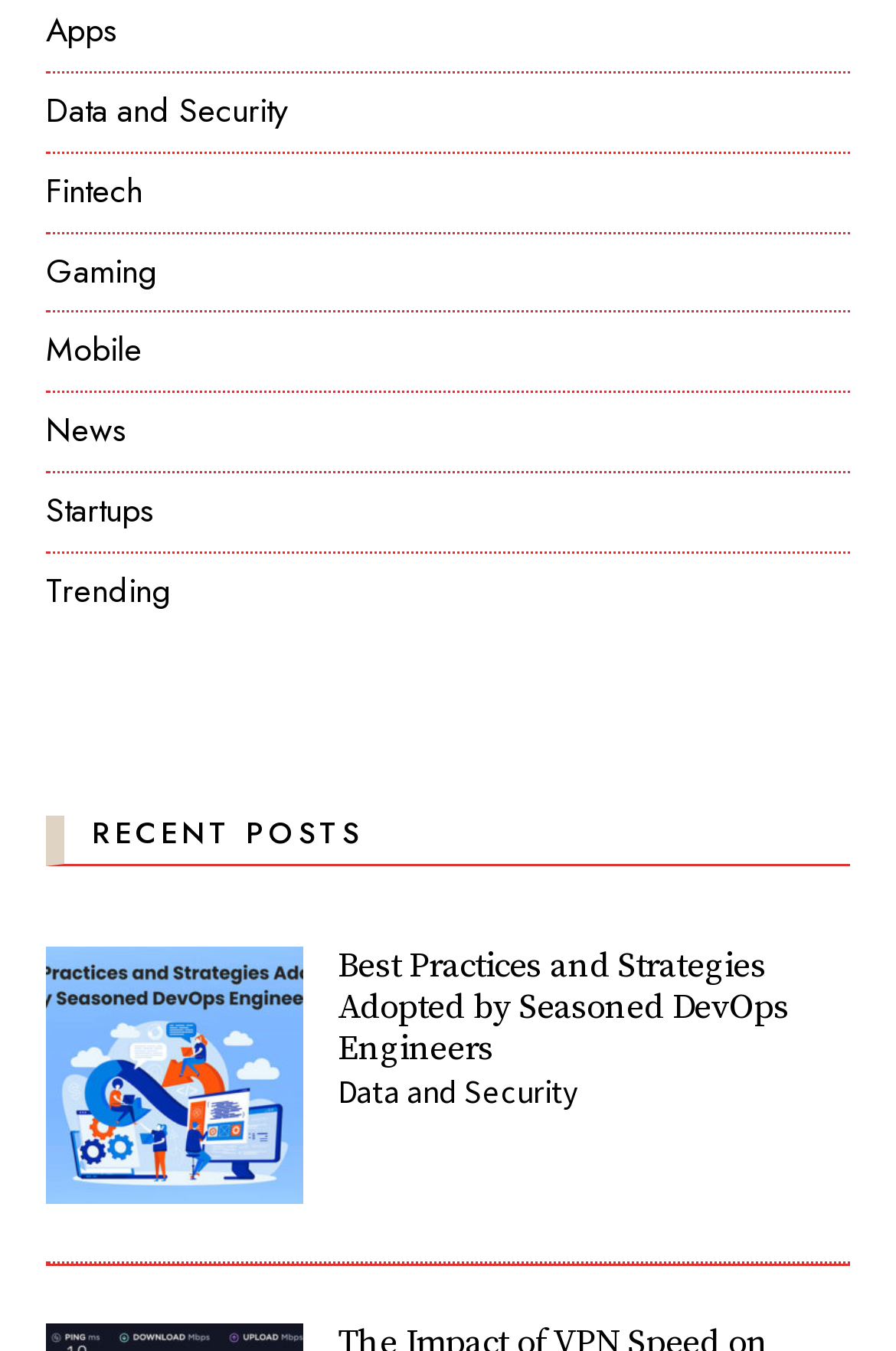Please provide a comprehensive response to the question based on the details in the image: What is the title of the first recent post?

I looked at the section labeled 'RECENT POSTS' and found the first post, which has a heading that says 'Best Practices and Strategies Adopted by Seasoned DevOps Engineers'. This is the title of the first recent post.